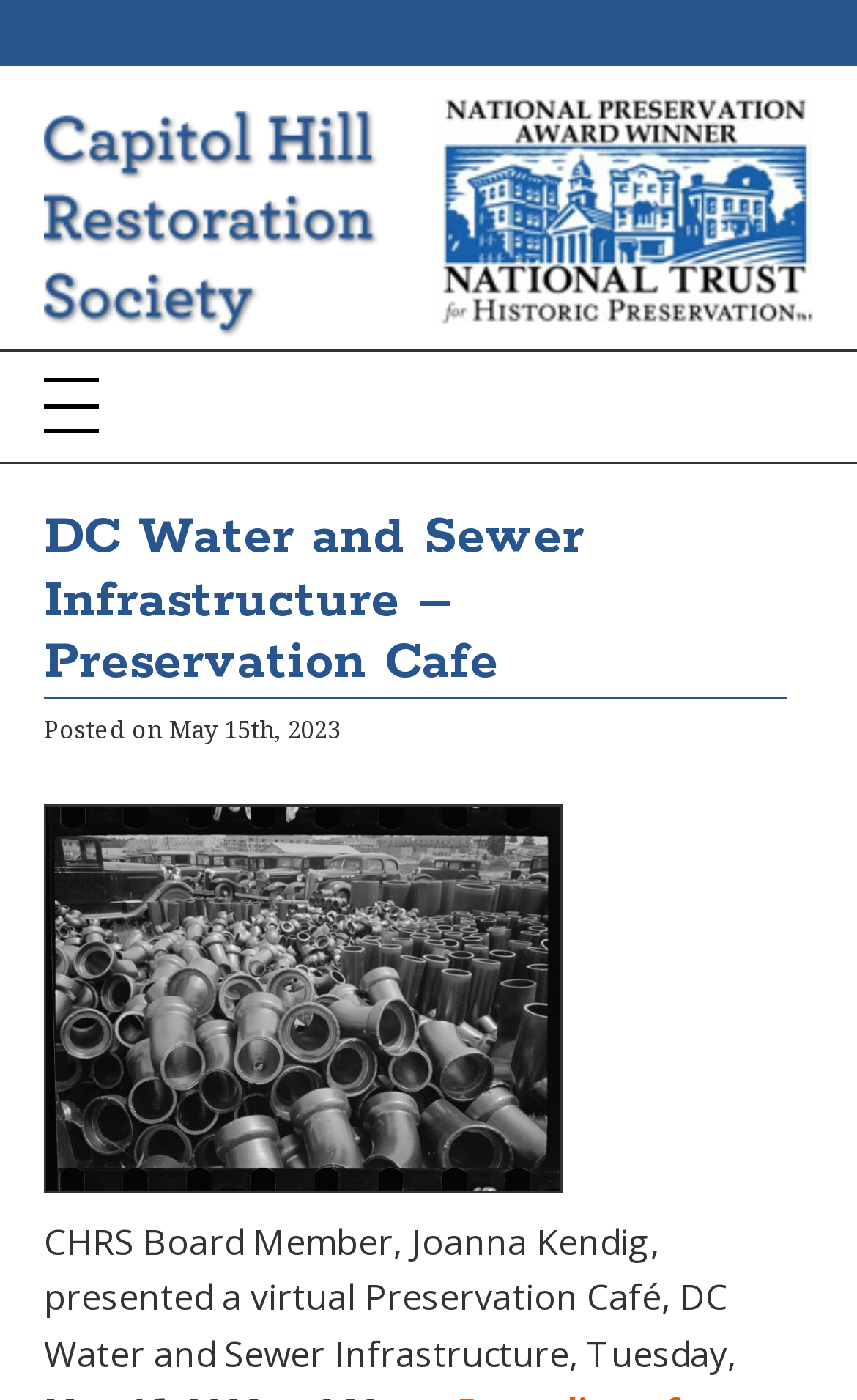What type of area is Capitol Hill?
Can you provide a detailed and comprehensive answer to the question?

Based on the context of the webpage, which is about the Capitol Hill Restoration Society, it can be inferred that Capitol Hill is a city area. The organization's name and the topic of the Preservation Cafe suggest a urban or city environment.